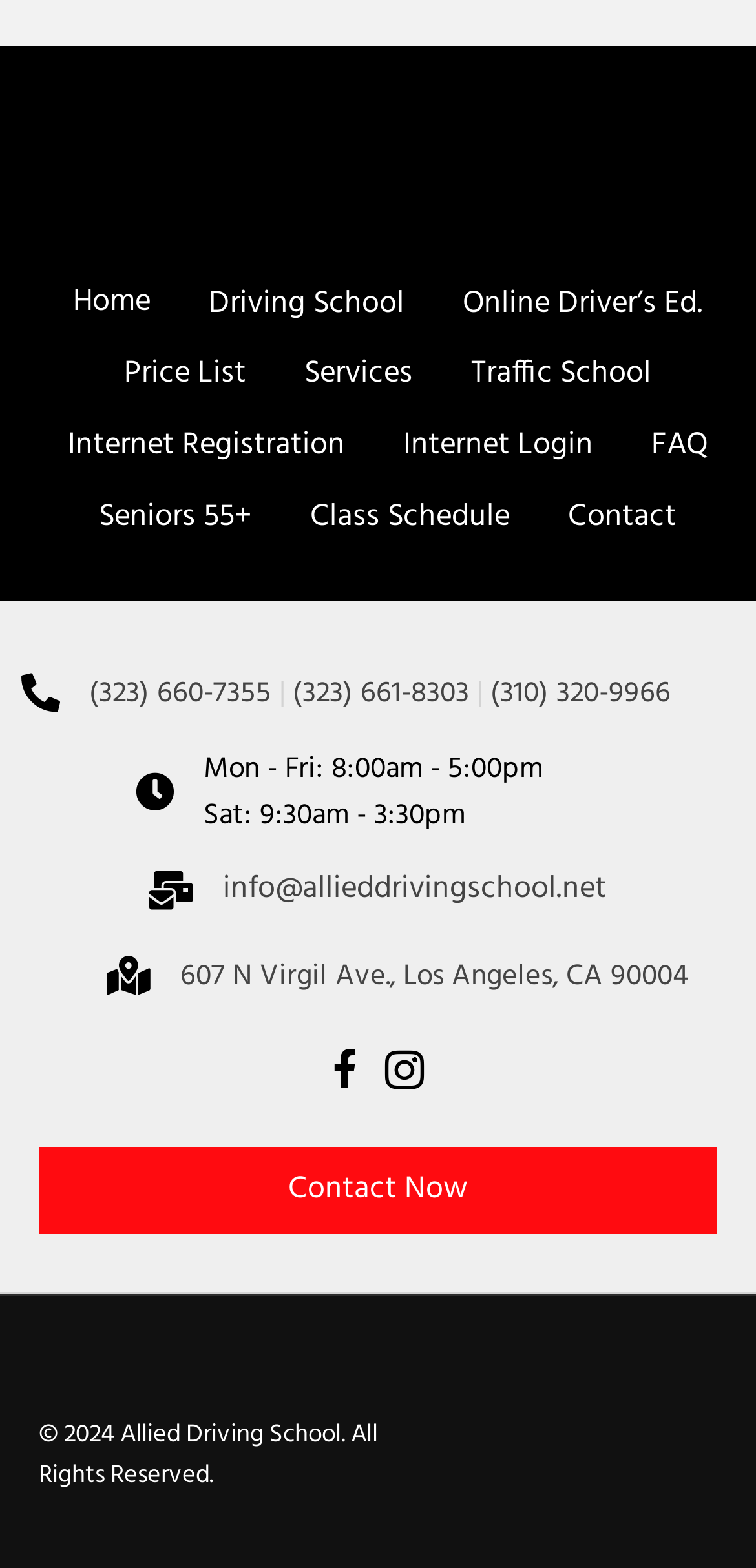Please mark the bounding box coordinates of the area that should be clicked to carry out the instruction: "Click the 'Home' link".

[0.058, 0.172, 0.237, 0.216]